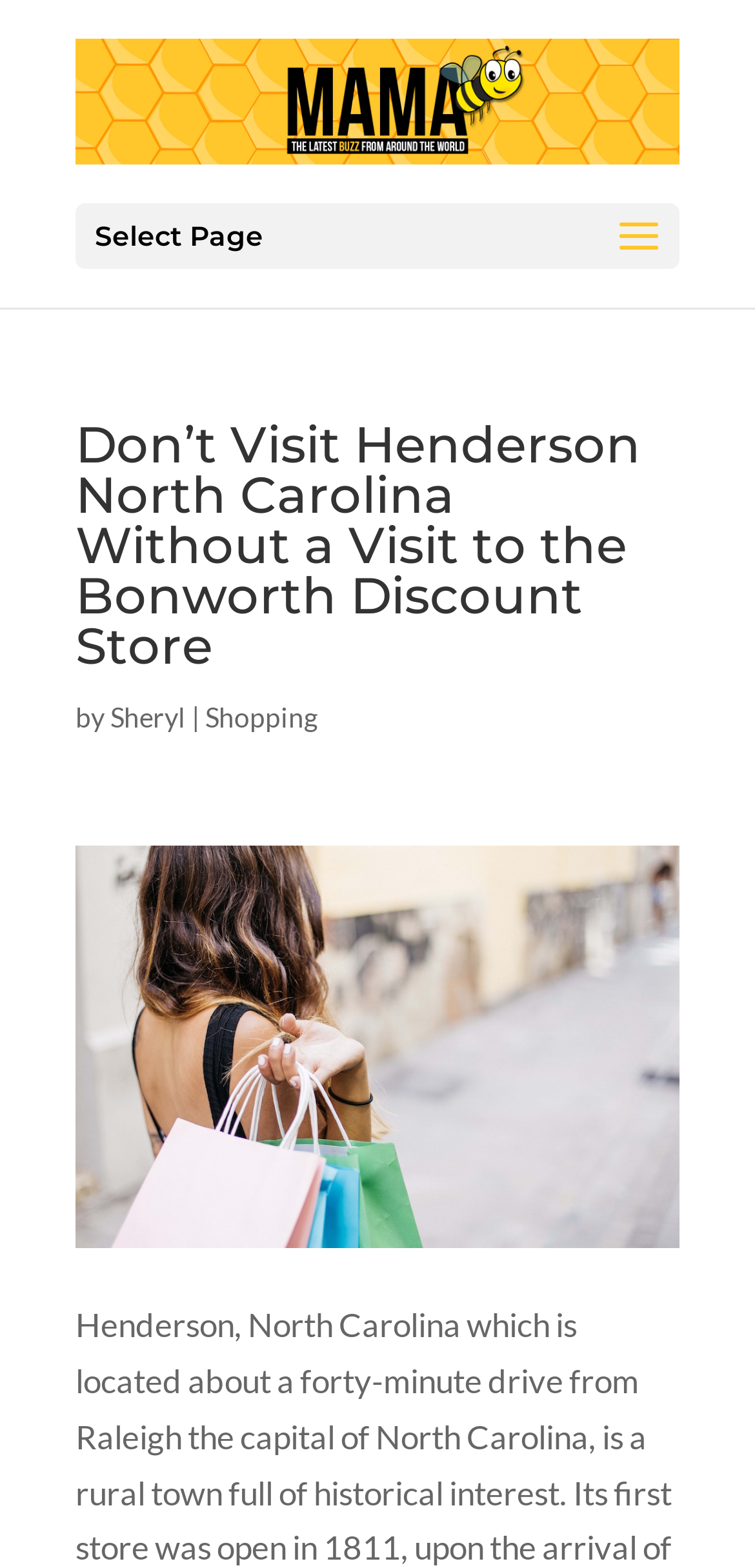What is the image below the article title?
Kindly offer a detailed explanation using the data available in the image.

I found the image by looking at the bounding box coordinates and the OCR text. The image with the bounding box coordinates [0.1, 0.539, 0.9, 0.796] has the OCR text 'shopping-woman-bags', which suggests that it is an image related to shopping.